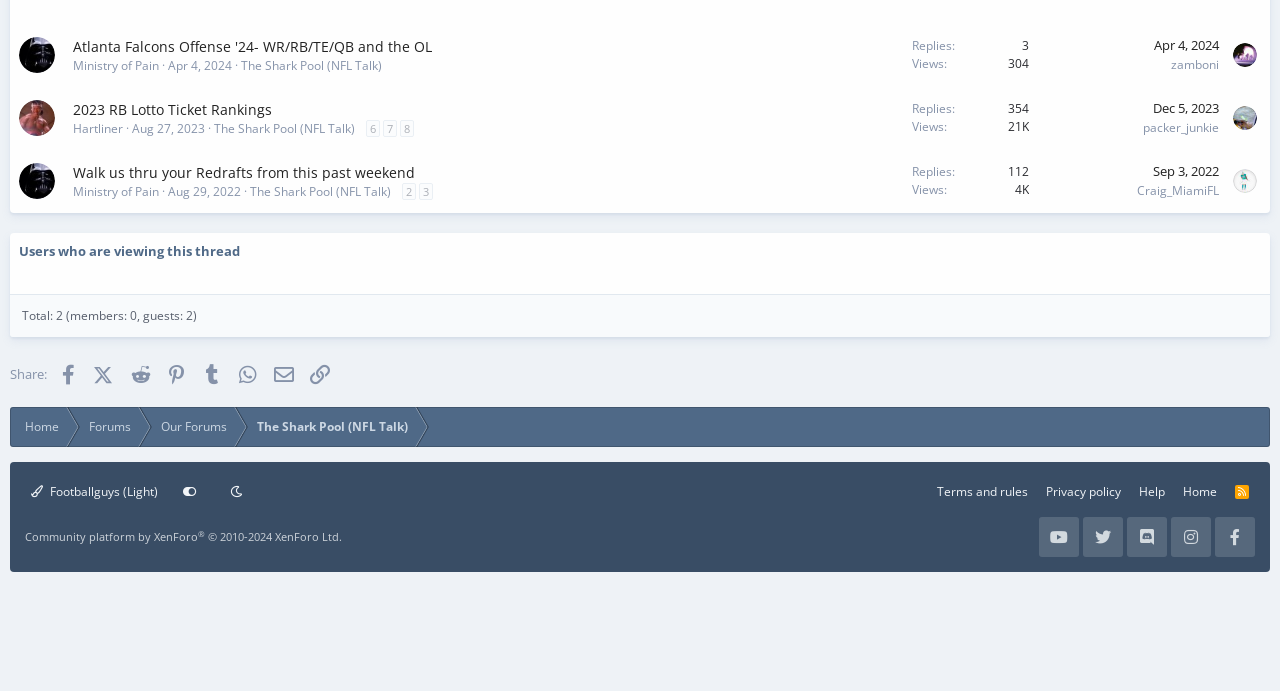How many replies are there in the second thread?
Using the information from the image, answer the question thoroughly.

The second thread has a description list with a term 'Replies' and a detail '354', indicating that there are 354 replies in this thread.